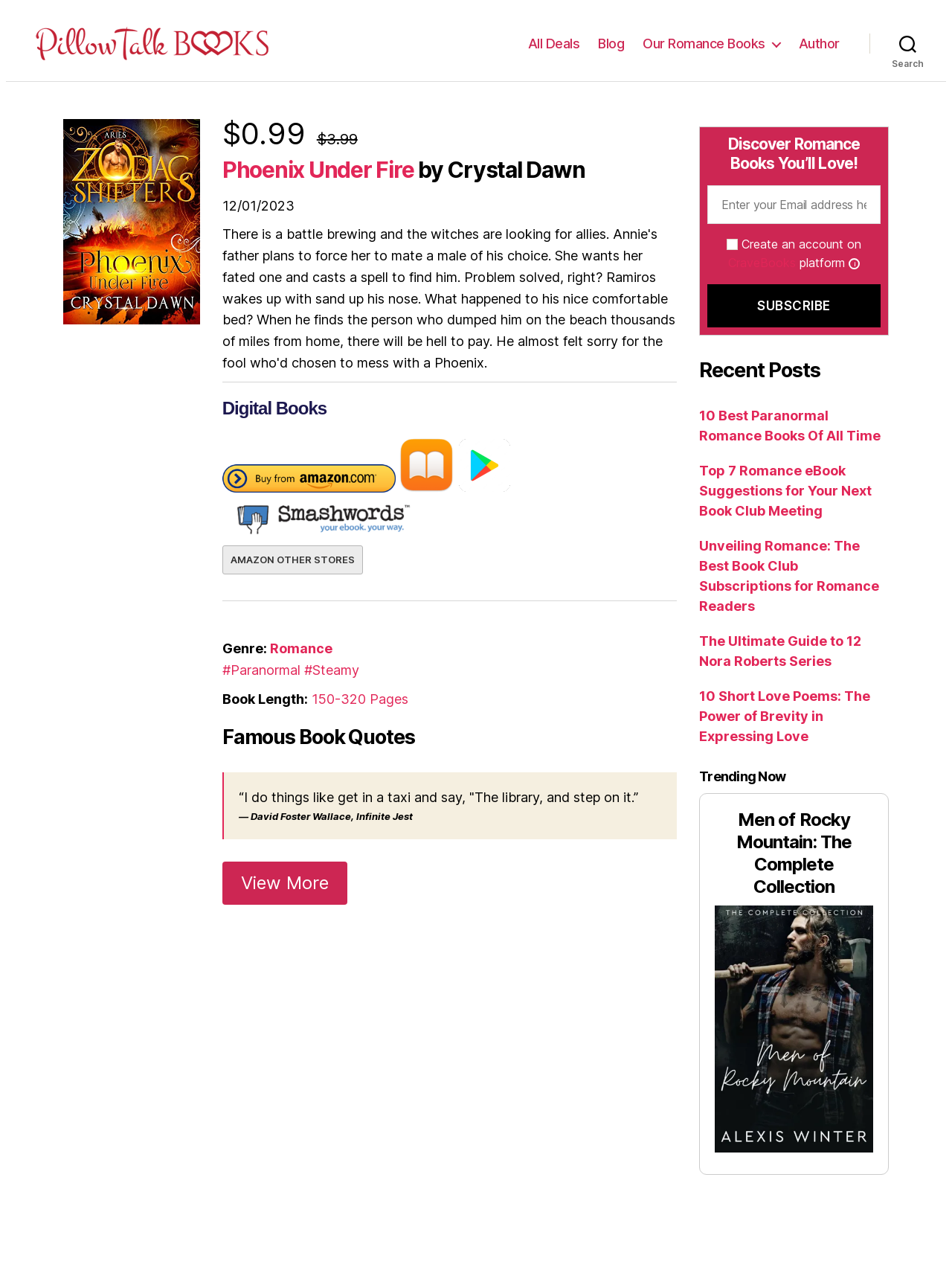What is the length of the book 'Phoenix Under Fire'?
Analyze the image and provide a thorough answer to the question.

The length of the book 'Phoenix Under Fire' can be found on the webpage, specifically in the book details section. The length is specified as '150-320 Pages', which gives an idea of the book's size.